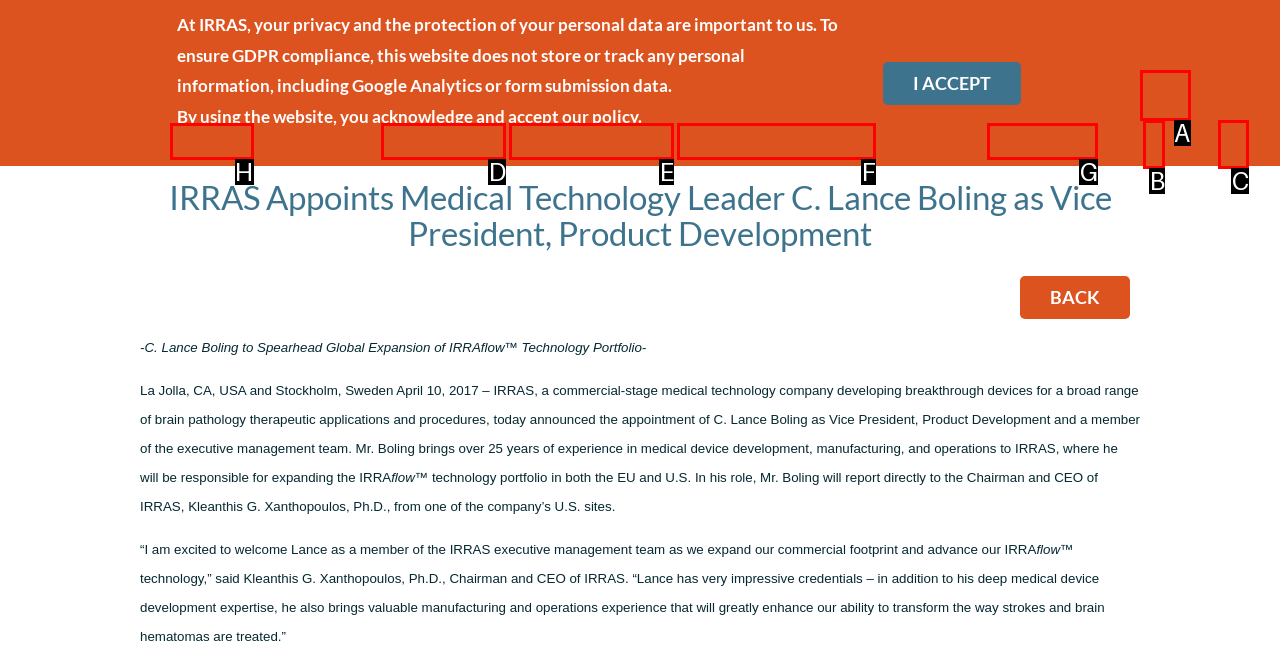Tell me which letter I should select to achieve the following goal: Follow on Facebook
Answer with the corresponding letter from the provided options directly.

None